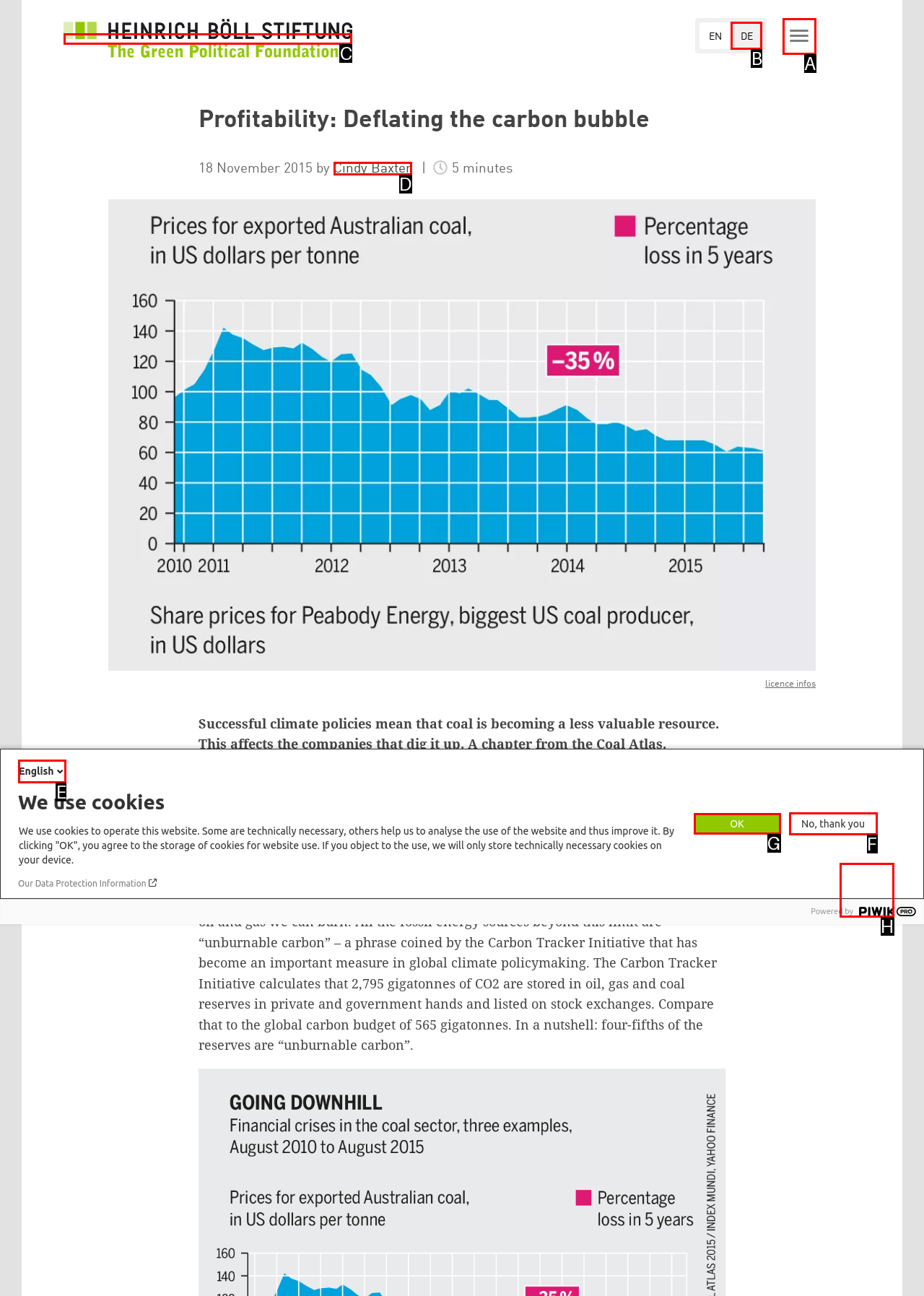Which option should be clicked to execute the following task: Click the Heinrich-Böll-Stiftung Logo? Respond with the letter of the selected option.

C